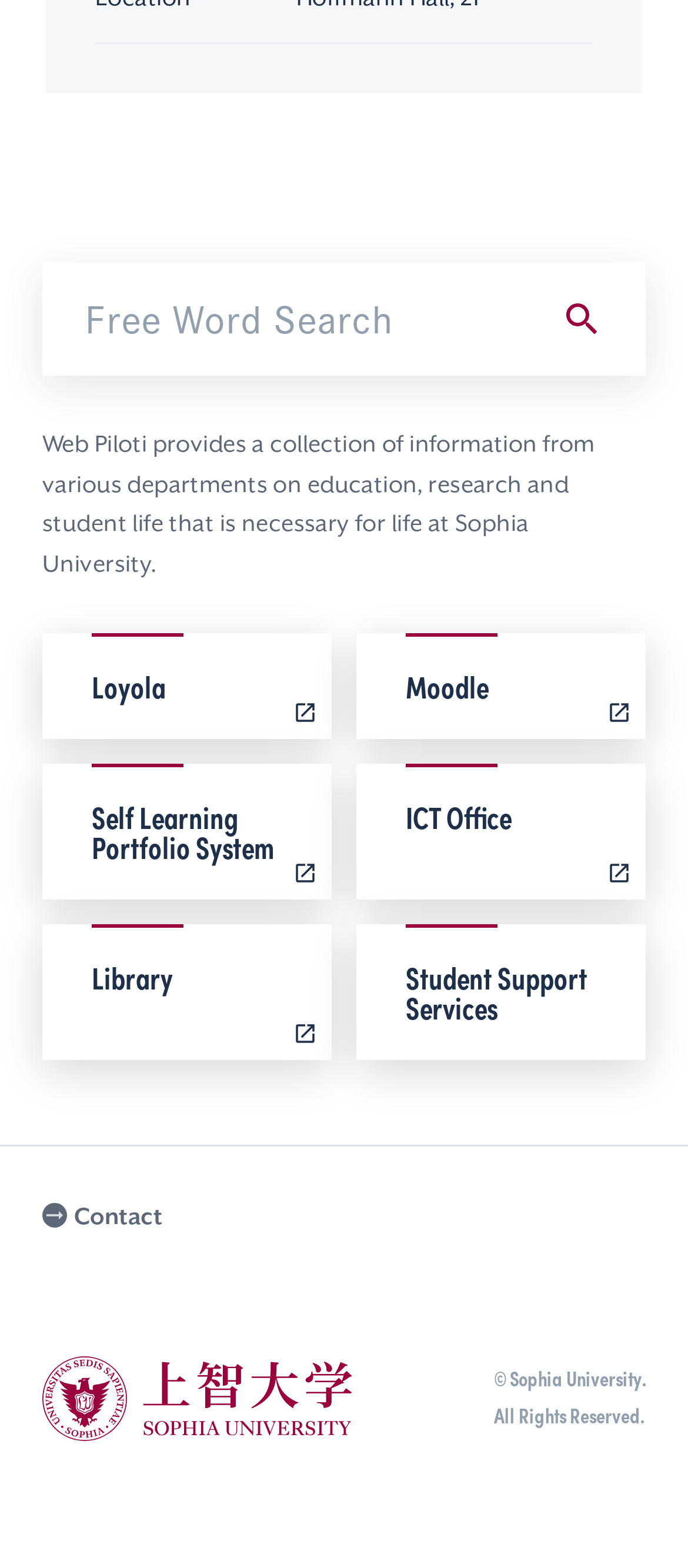Highlight the bounding box coordinates of the element you need to click to perform the following instruction: "search for a word."

[0.062, 0.168, 0.754, 0.24]